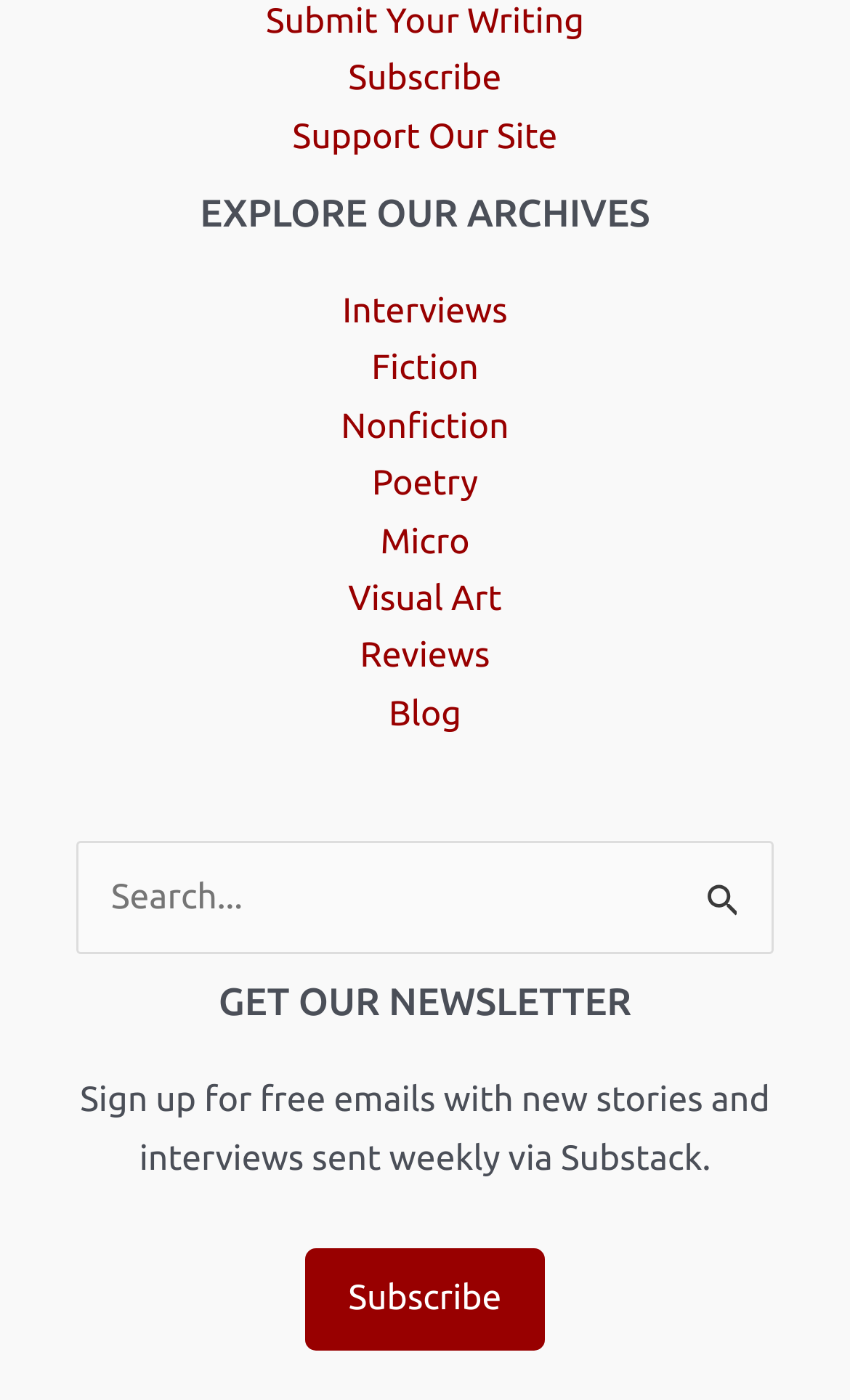Based on the description "parent_node: Email * aria-describedby="email-notes" name="email"", find the bounding box of the specified UI element.

None